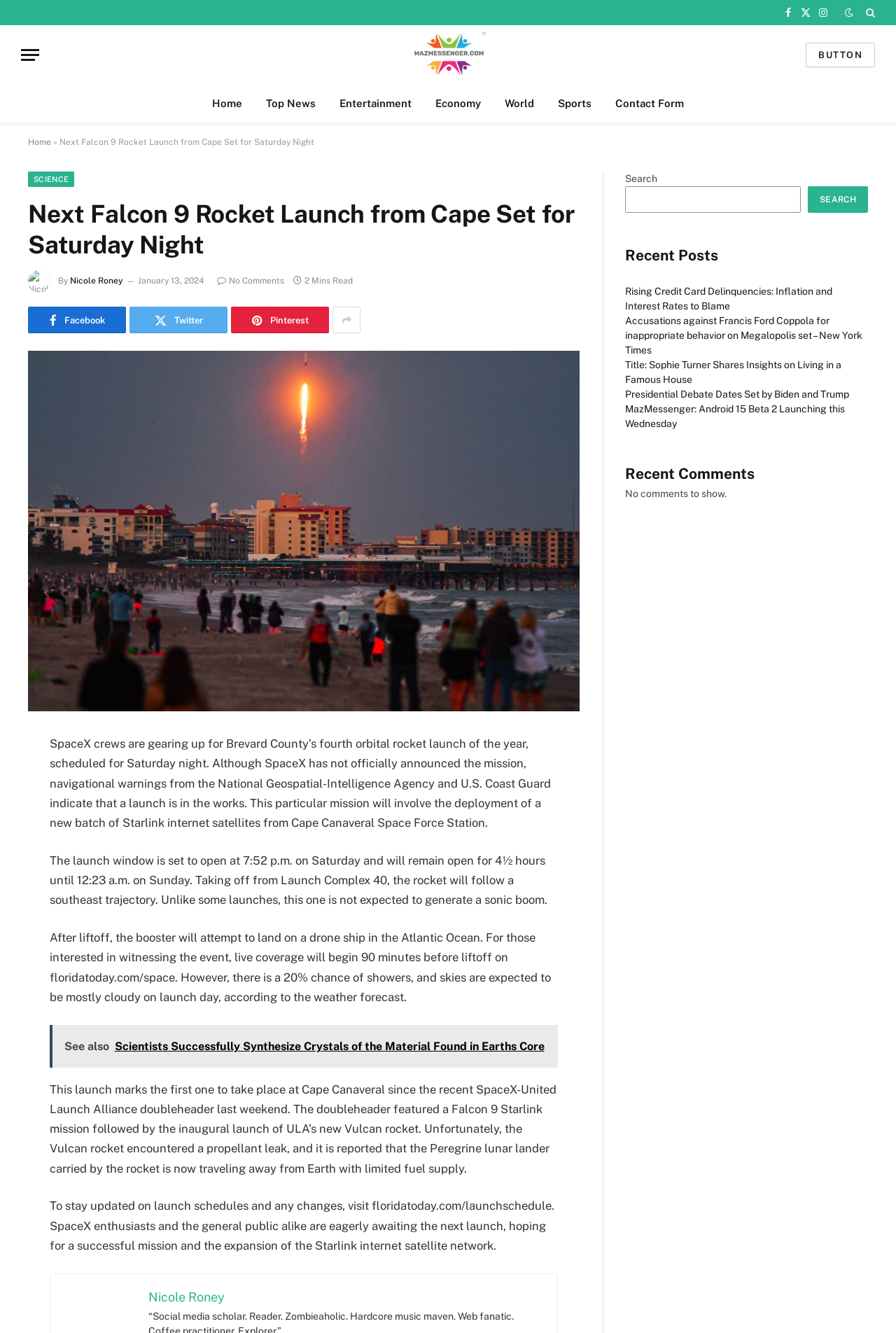Answer the question using only one word or a concise phrase: What is the name of the website?

MazMessenger